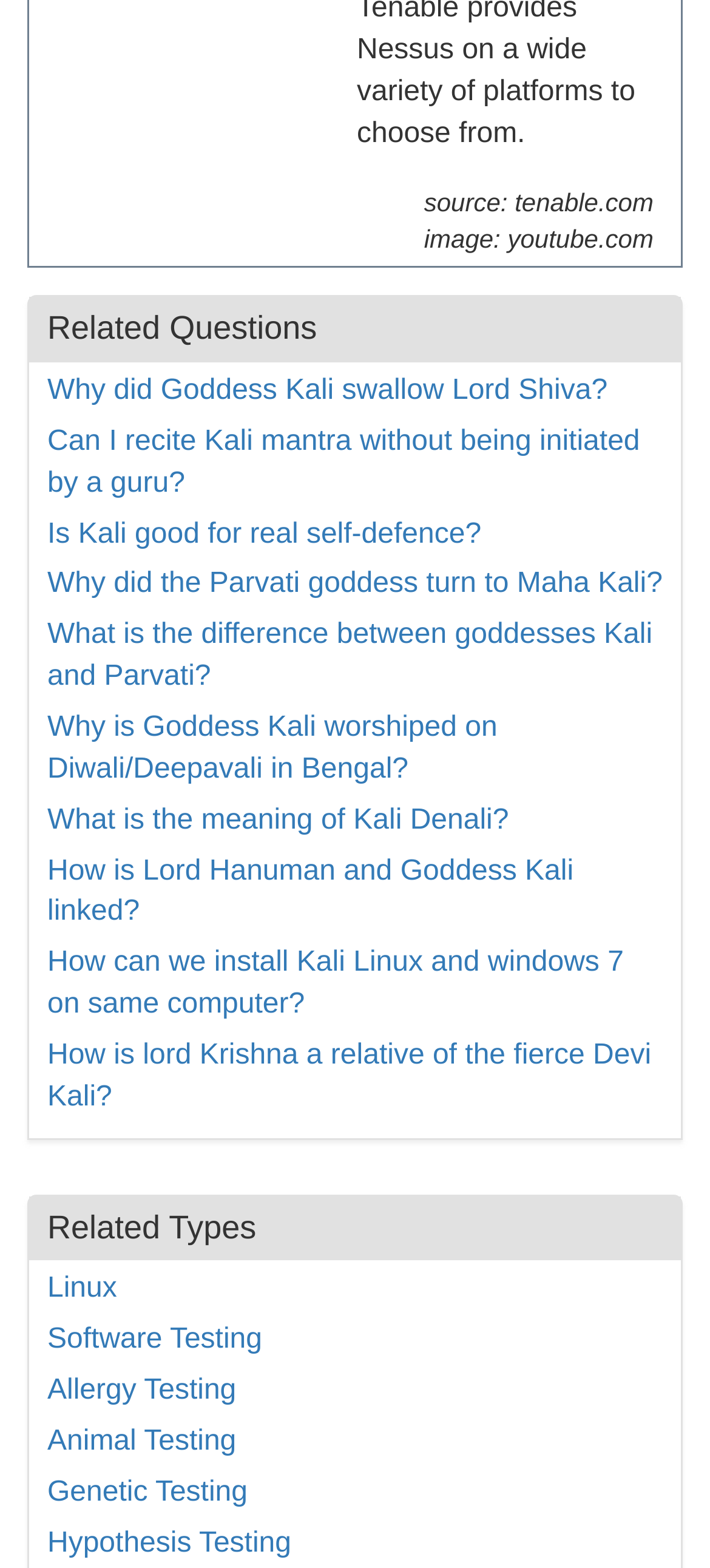Find the bounding box of the UI element described as: "Genetic Testing". The bounding box coordinates should be given as four float values between 0 and 1, i.e., [left, top, right, bottom].

[0.067, 0.942, 0.349, 0.961]